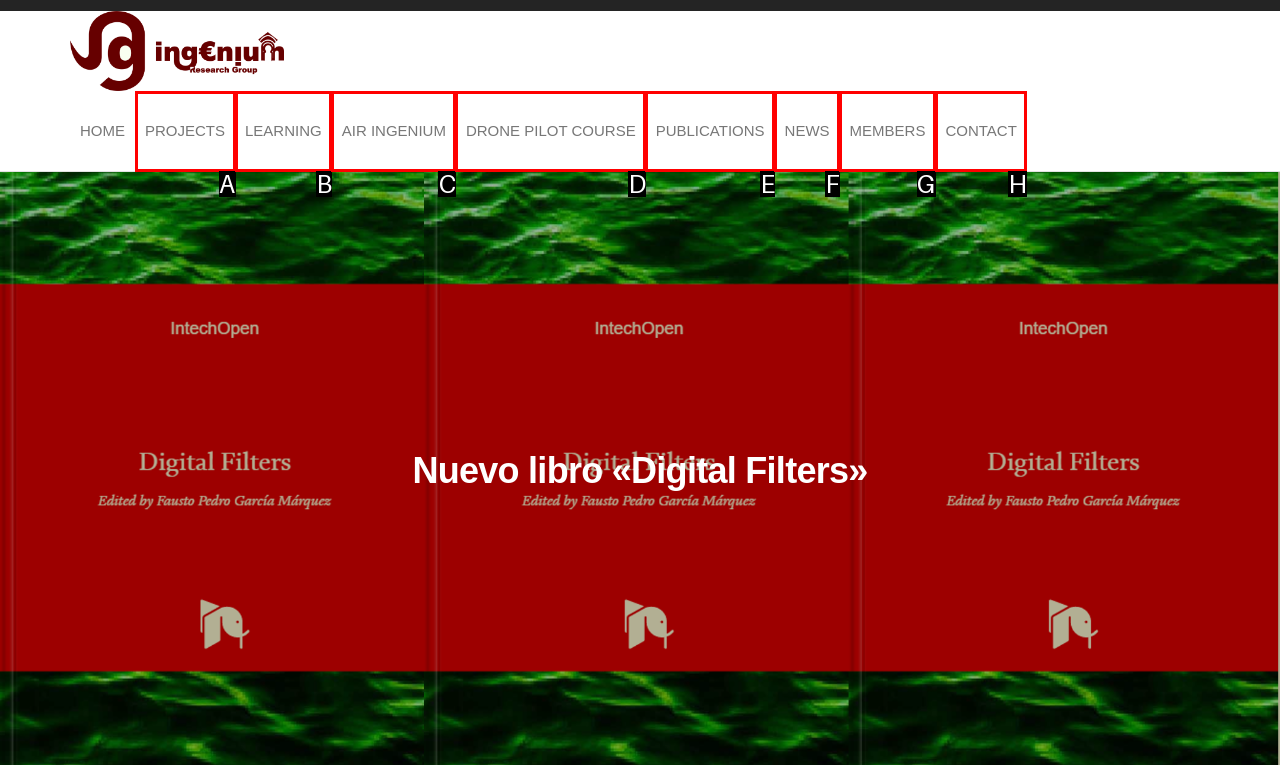Select the appropriate HTML element that needs to be clicked to finish the task: Click on the 'Previous post' link
Reply with the letter of the chosen option.

None